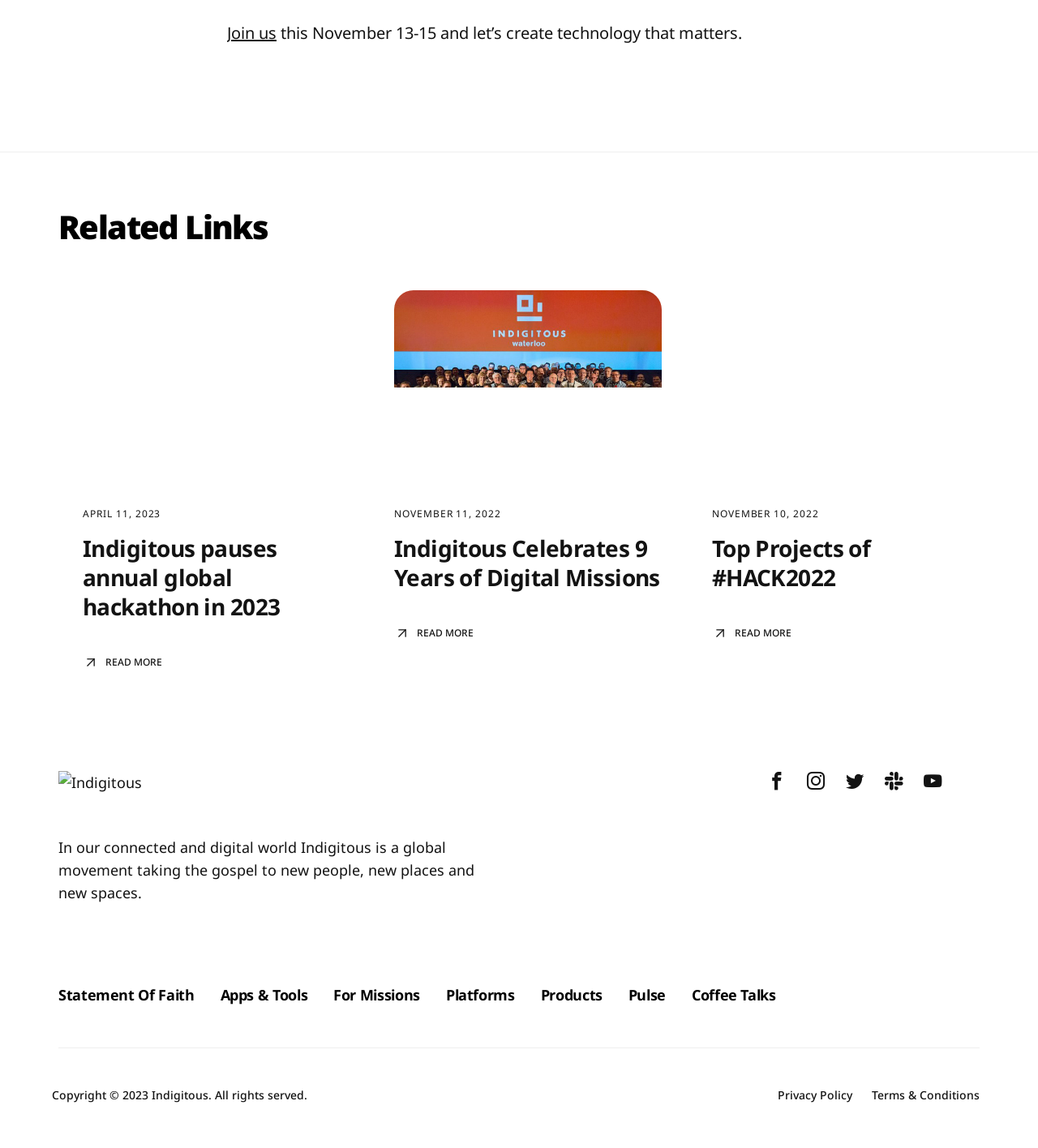Given the description of the UI element: "Products", predict the bounding box coordinates in the form of [left, top, right, bottom], with each value being a float between 0 and 1.

[0.521, 0.858, 0.58, 0.875]